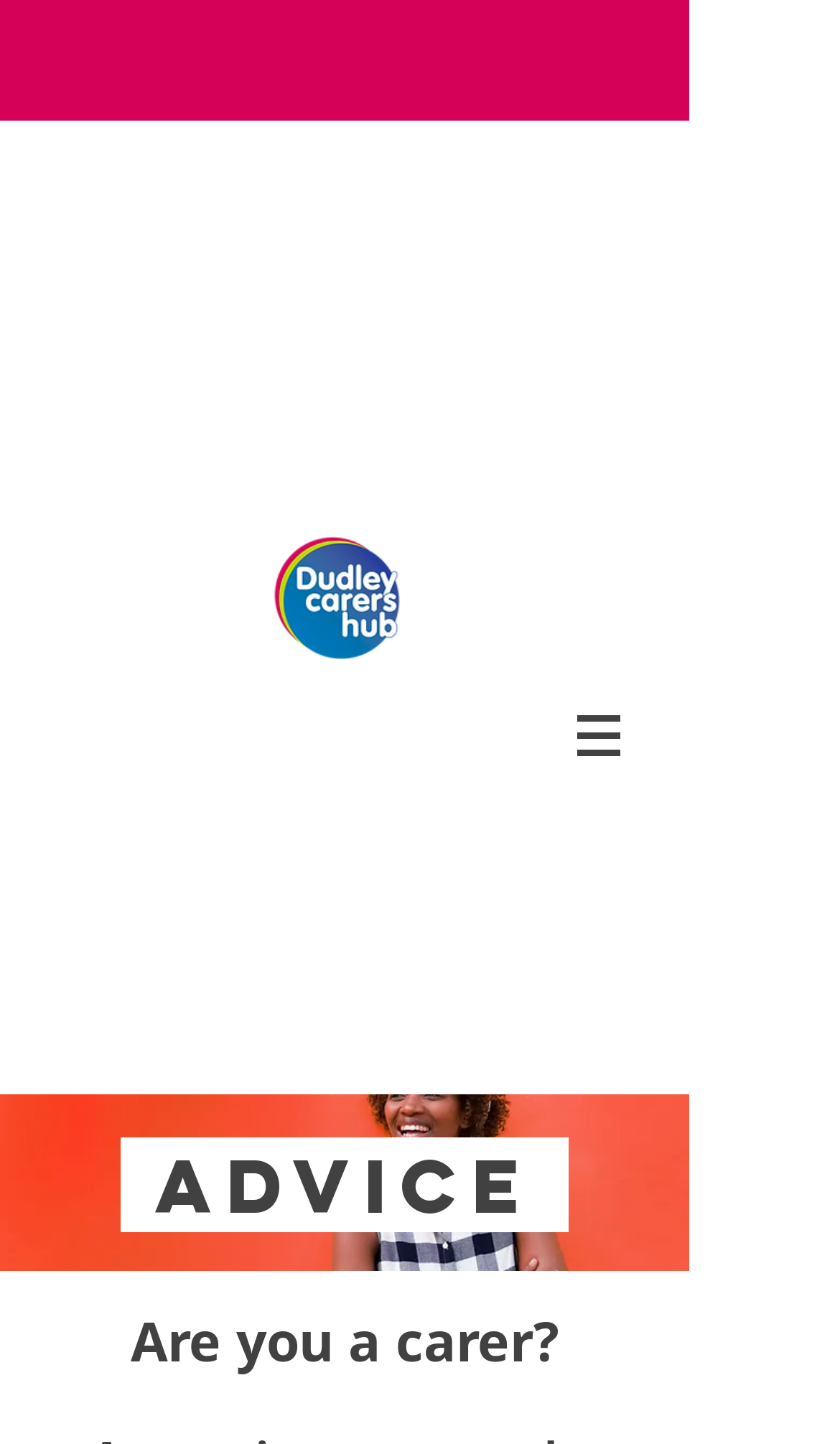What is the purpose of the search box?
Kindly answer the question with as much detail as you can.

The search box is located near the top of the webpage, and it has a placeholder text 'SEARCH', suggesting that its purpose is to allow users to search for content within the website.